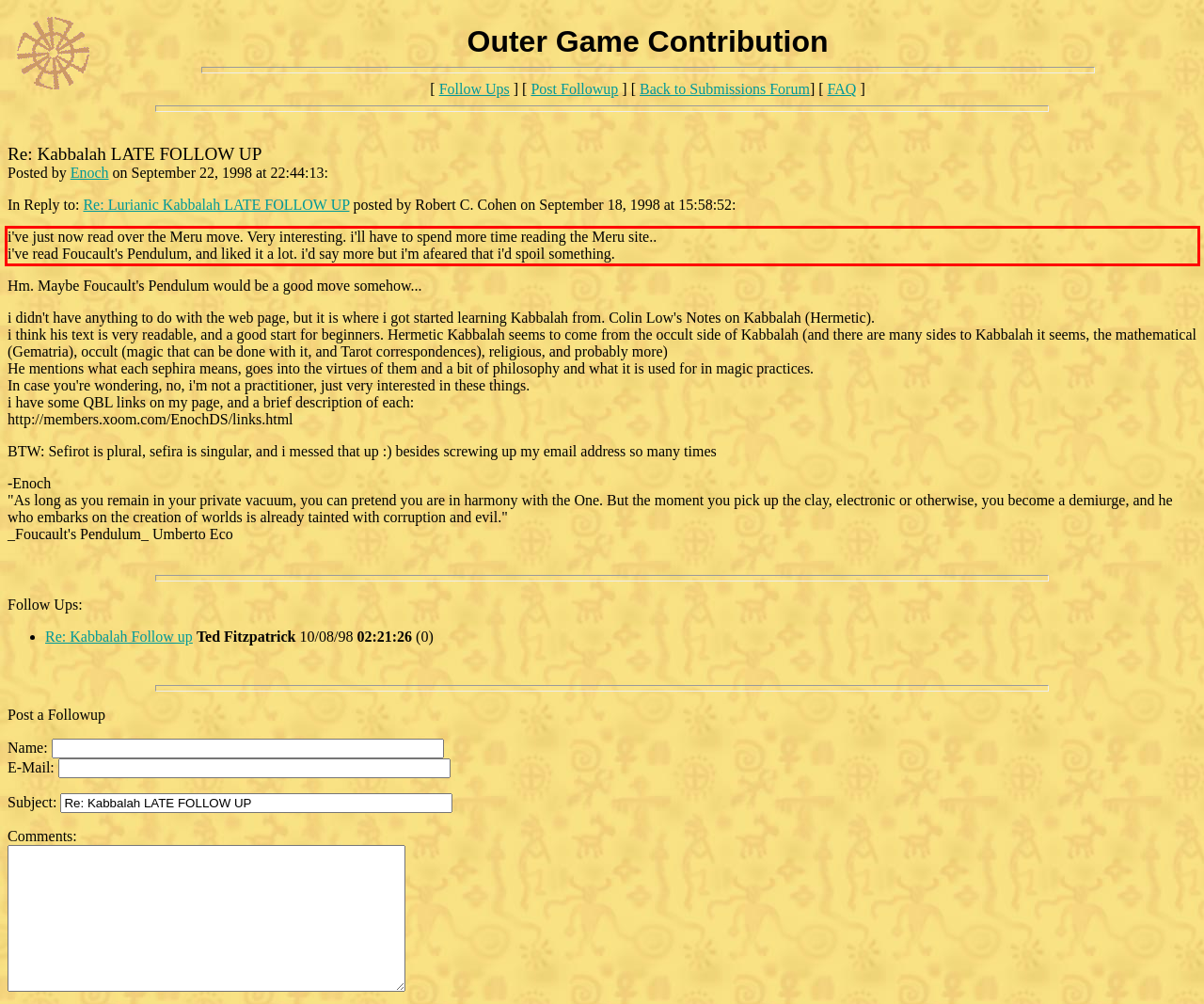Given a screenshot of a webpage, locate the red bounding box and extract the text it encloses.

i've just now read over the Meru move. Very interesting. i'll have to spend more time reading the Meru site.. i've read Foucault's Pendulum, and liked it a lot. i'd say more but i'm afeared that i'd spoil something.